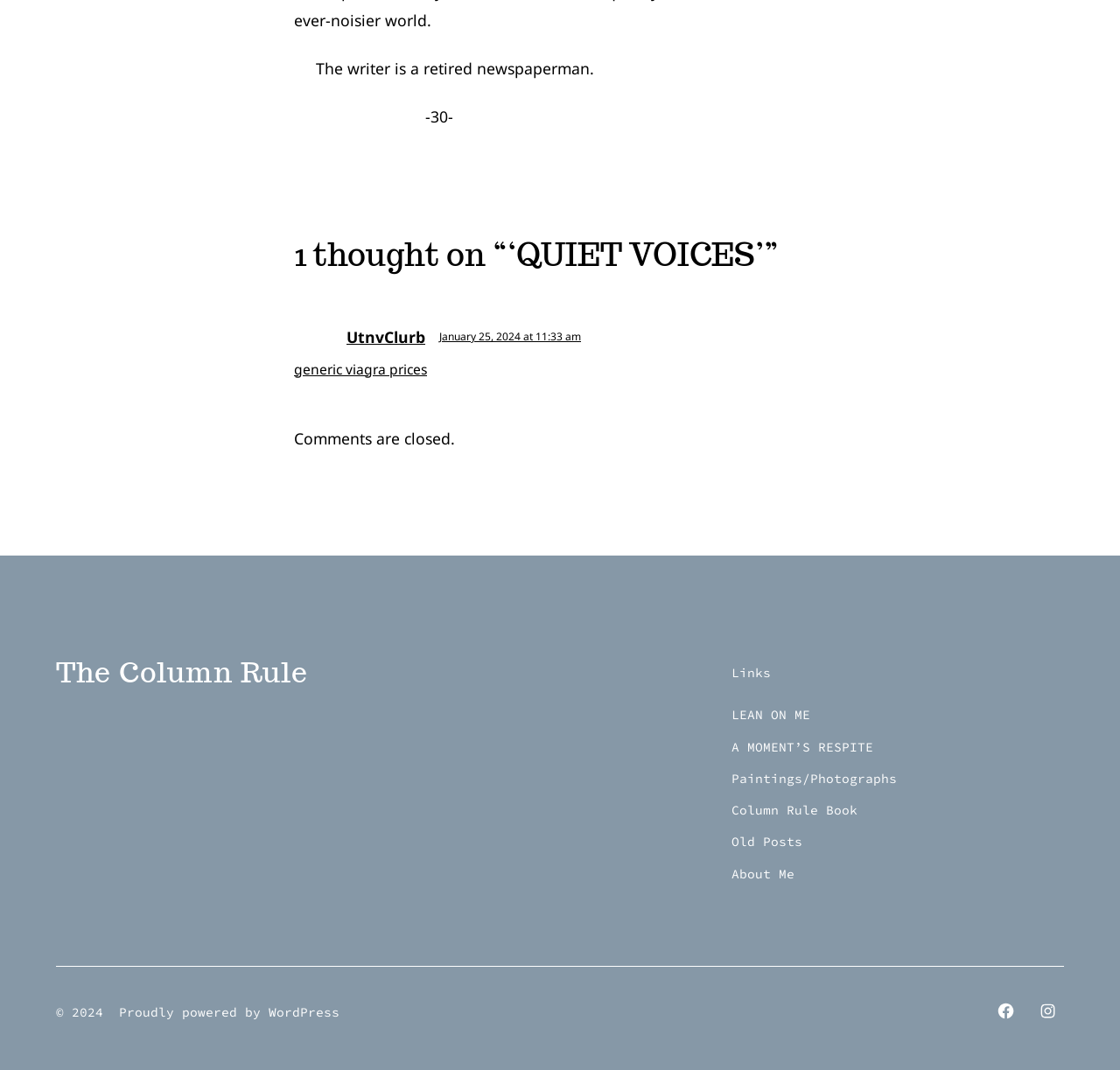Determine the bounding box coordinates of the region that needs to be clicked to achieve the task: "go to the LEAN ON ME page".

[0.653, 0.661, 0.723, 0.676]